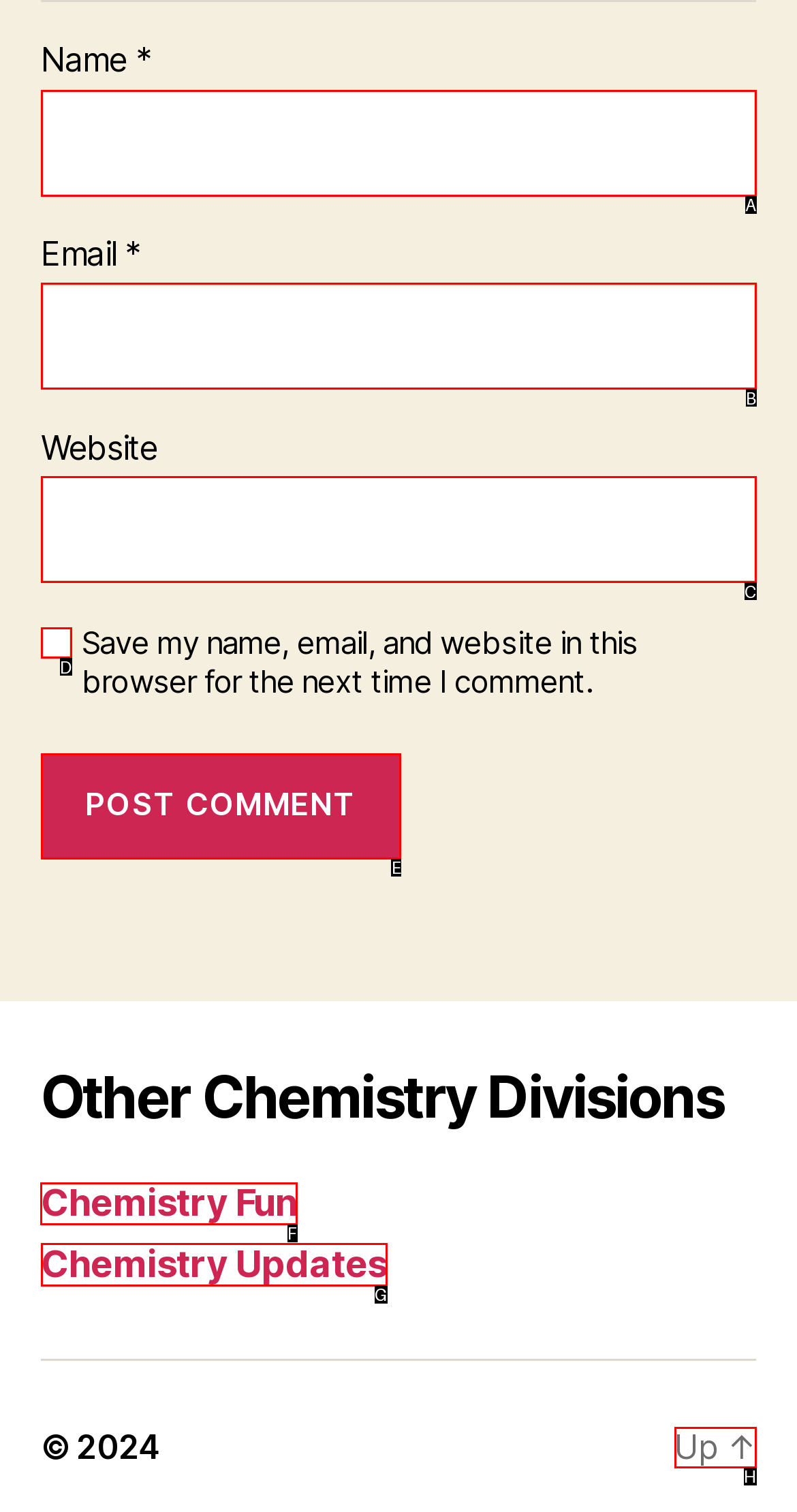Identify the correct letter of the UI element to click for this task: Visit Chemistry Fun
Respond with the letter from the listed options.

F